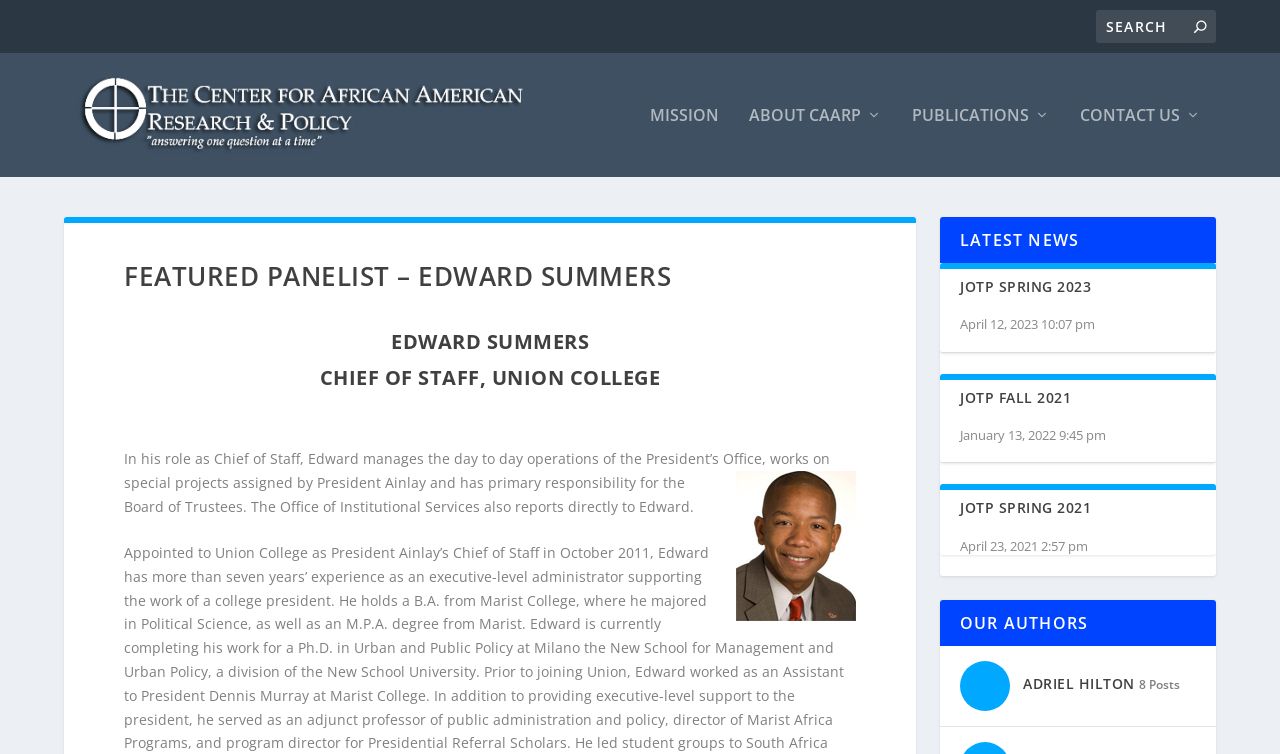Find the bounding box coordinates for the HTML element specified by: "Mission".

[0.508, 0.142, 0.562, 0.235]